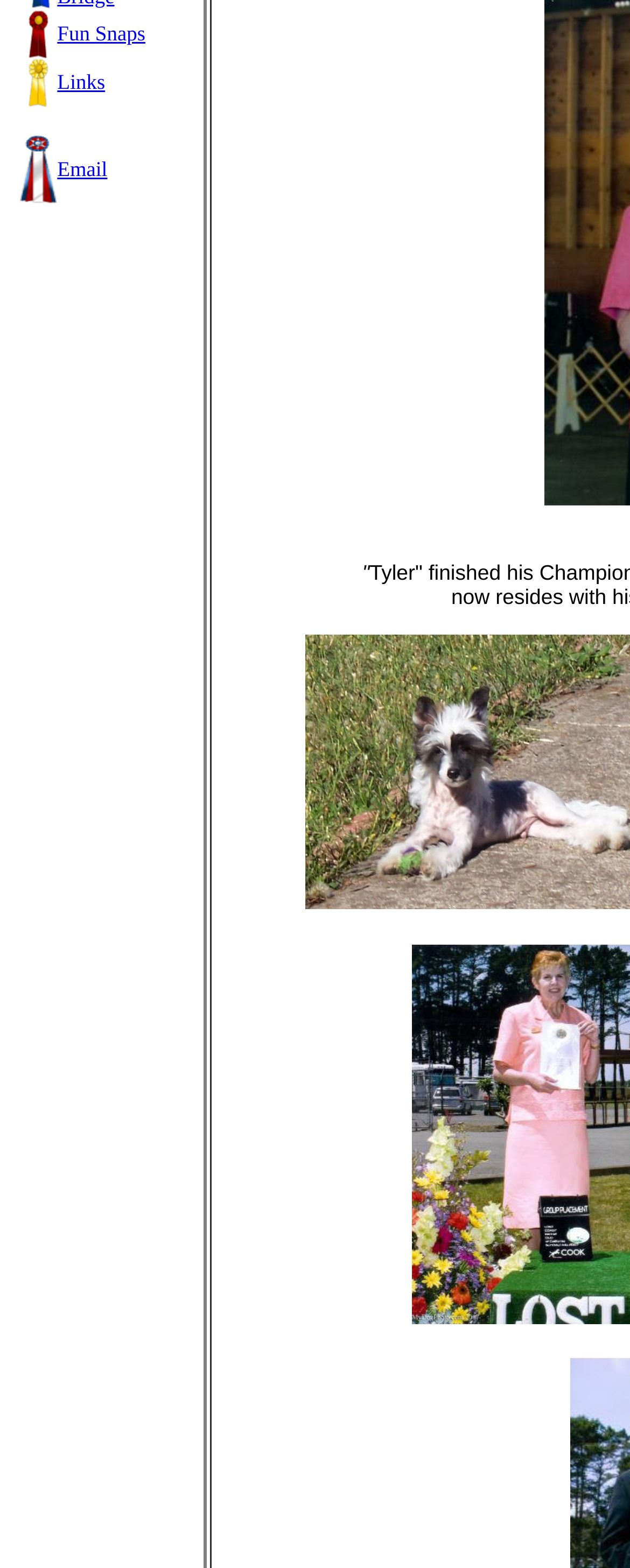Bounding box coordinates should be provided in the format (top-left x, top-left y, bottom-right x, bottom-right y) with all values between 0 and 1. Identify the bounding box for this UI element: Email

[0.091, 0.1, 0.17, 0.115]